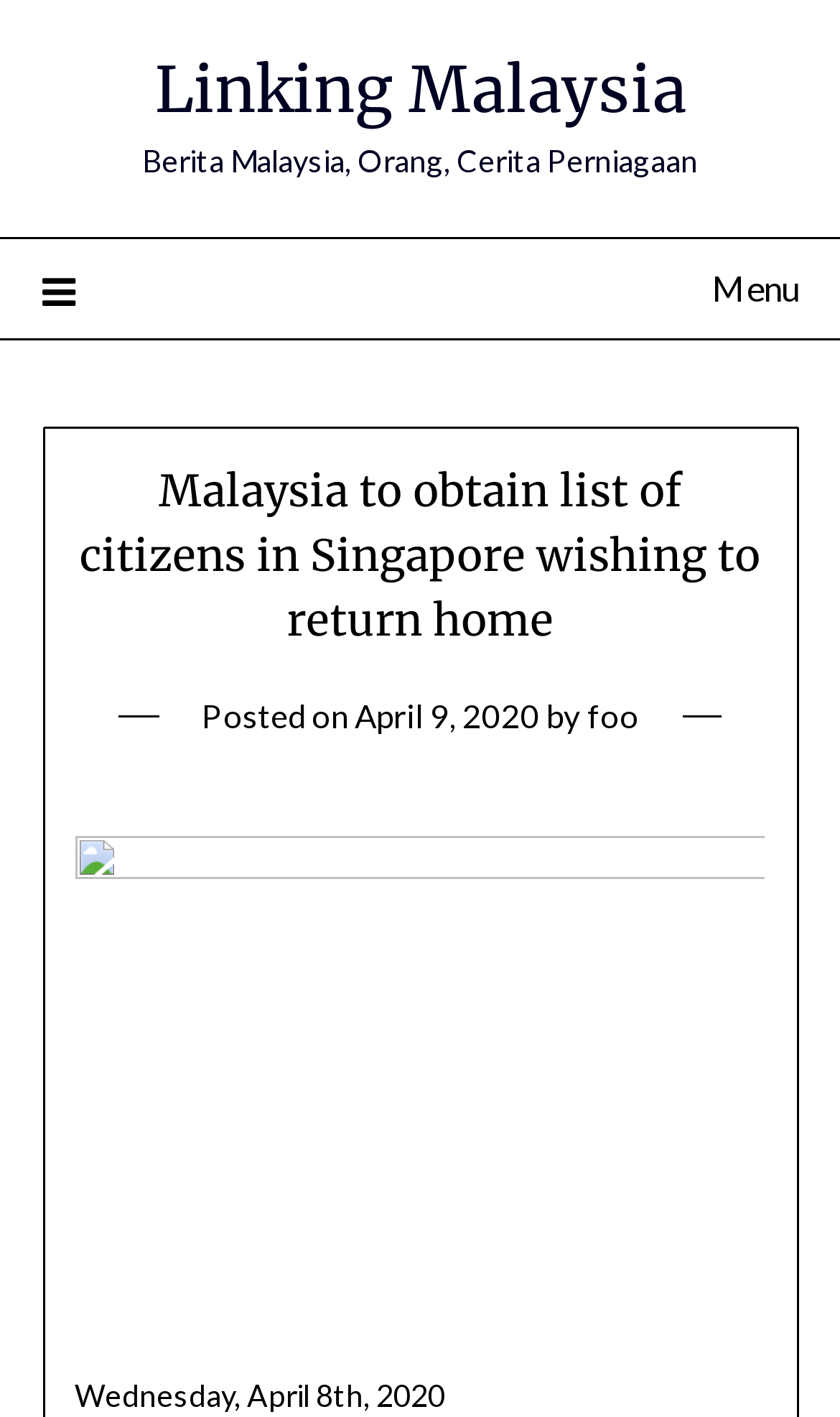Provide a thorough description of this webpage.

The webpage appears to be a news article page. At the top, there is a link "Linking Malaysia" positioned almost centrally, with a static text "Berita Malaysia, Orang, Cerita Perniagaan" to its right. A menu link "\uf0c9 Menu" is located at the top left corner, which is not expanded.

Below the menu link, there is a header section that spans almost the entire width of the page. Within this section, a heading "Malaysia to obtain list of citizens in Singapore wishing to return home" is prominently displayed. Below the heading, there is a line of text that includes the posting date "April 9, 2020" and the author "foo", separated by the word "by".

Further down, there is a large figure or image that occupies most of the width of the page. At the very bottom of the page, there is a time indicator that displays the current date and time, "Wednesday, April 8th, 2020".